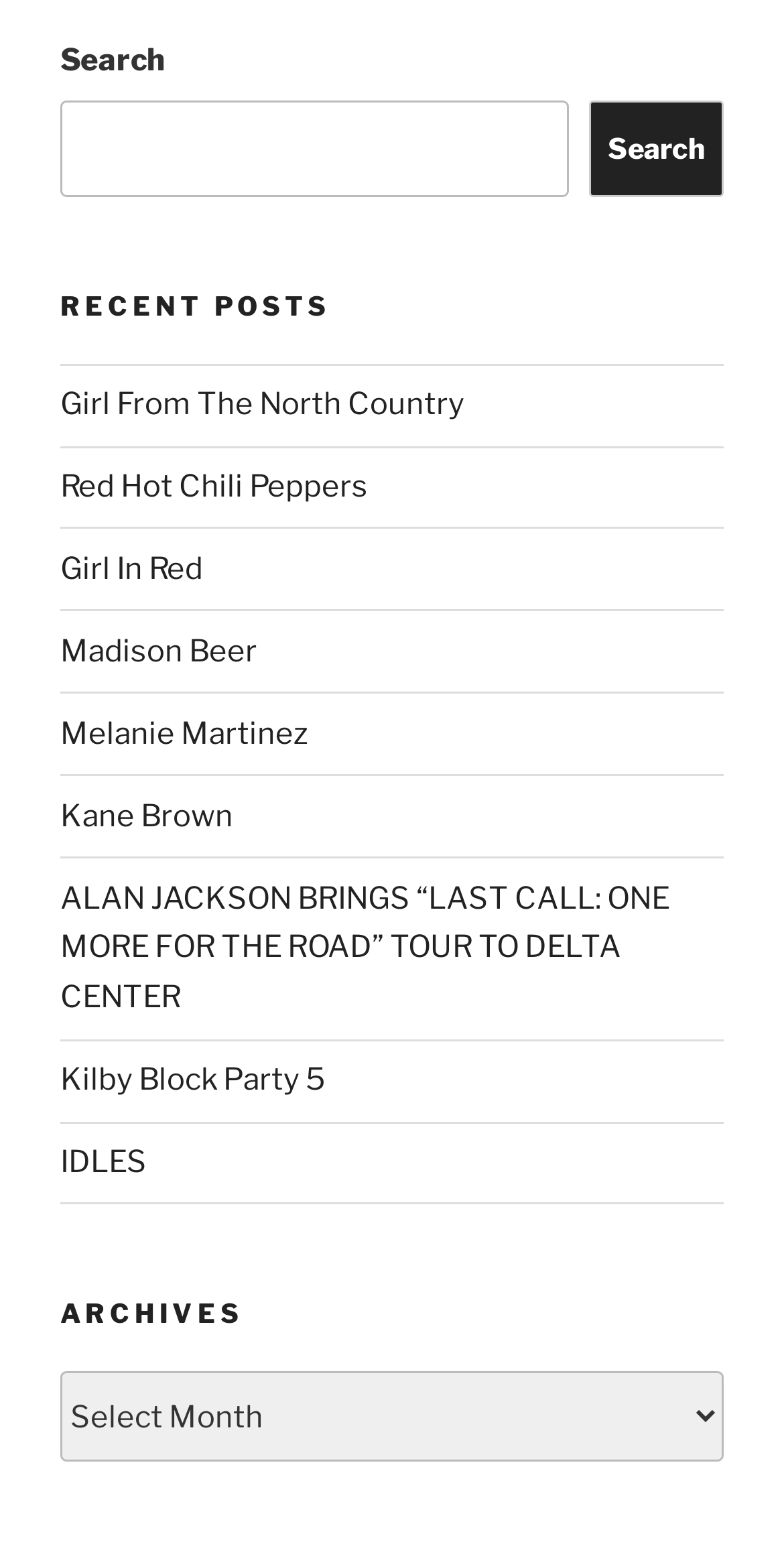Determine the coordinates of the bounding box for the clickable area needed to execute this instruction: "Search for something".

[0.077, 0.065, 0.724, 0.128]